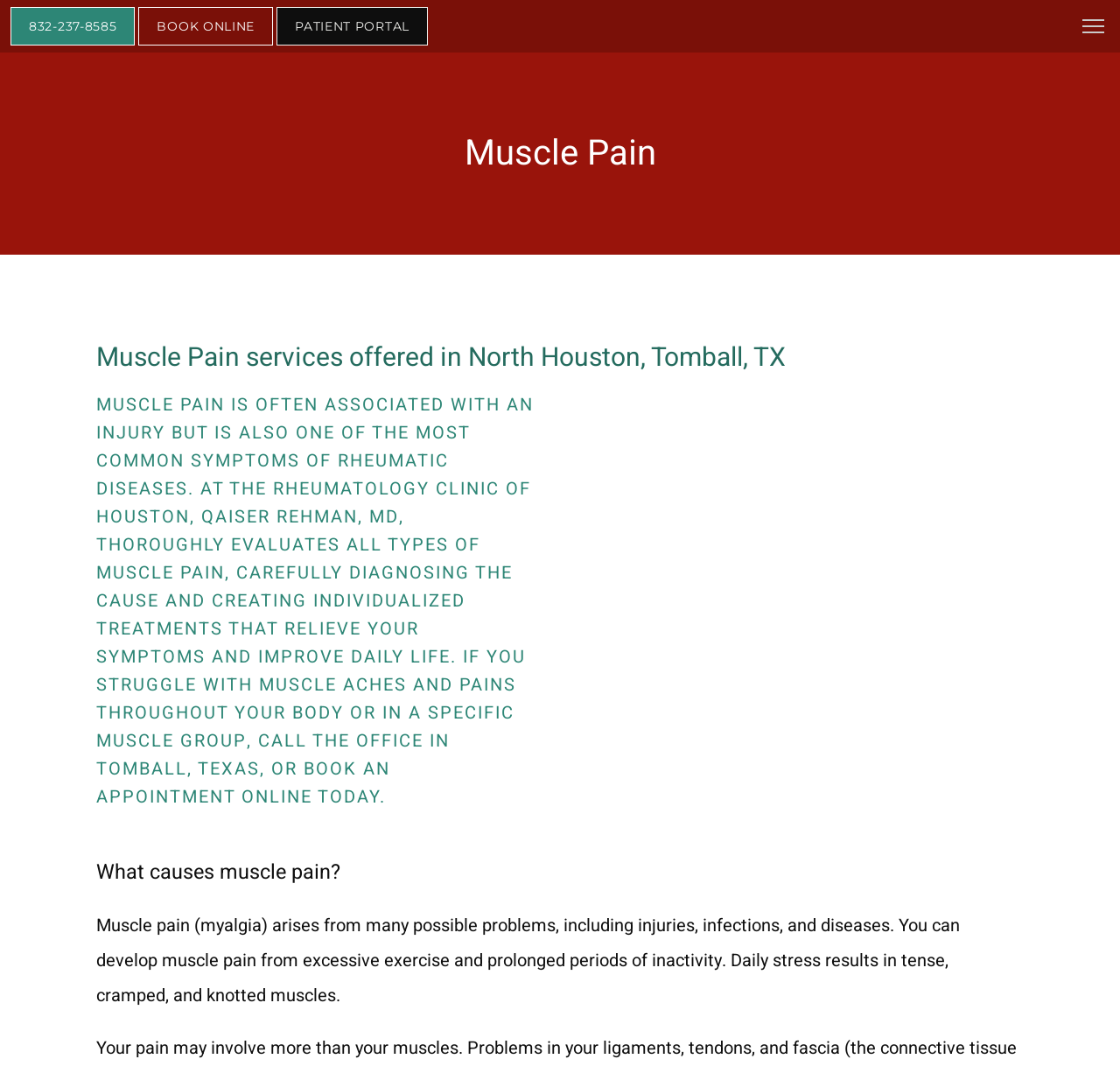Identify the bounding box for the given UI element using the description provided. Coordinates should be in the format (top-left x, top-left y, bottom-right x, bottom-right y) and must be between 0 and 1. Here is the description: title="Linkedin"

None